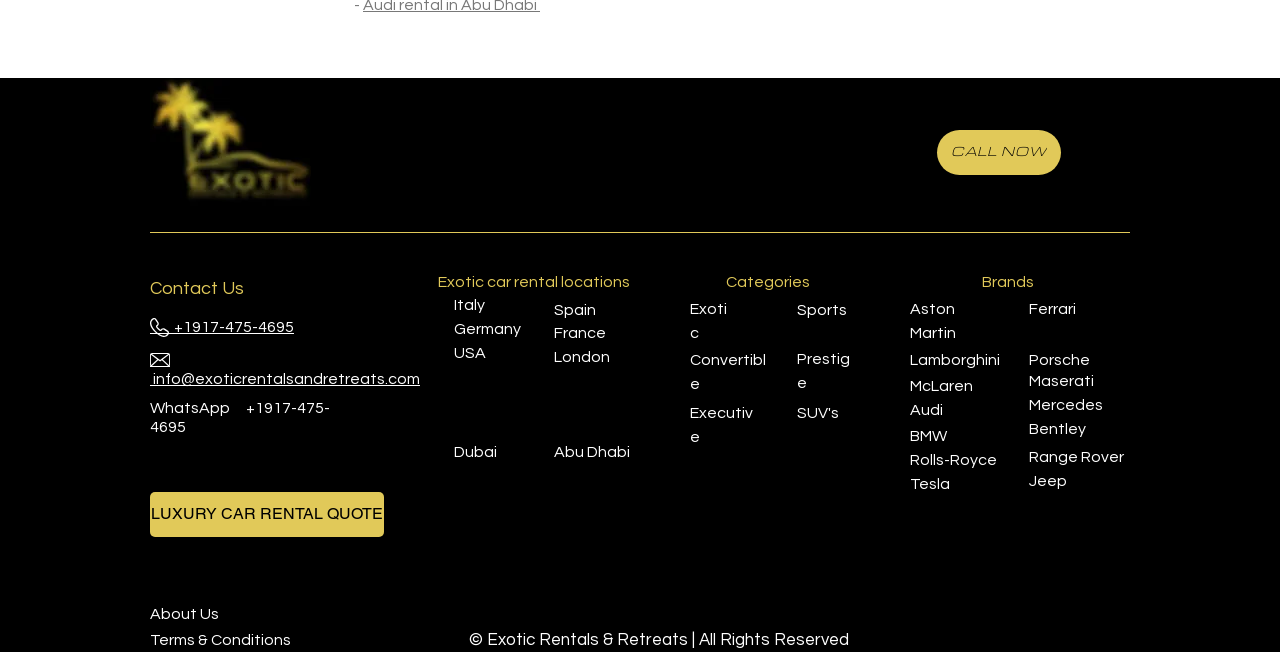Identify the bounding box coordinates of the clickable region necessary to fulfill the following instruction: "Click the LUXURY CAR RENTAL QUOTE button". The bounding box coordinates should be four float numbers between 0 and 1, i.e., [left, top, right, bottom].

[0.117, 0.754, 0.3, 0.823]